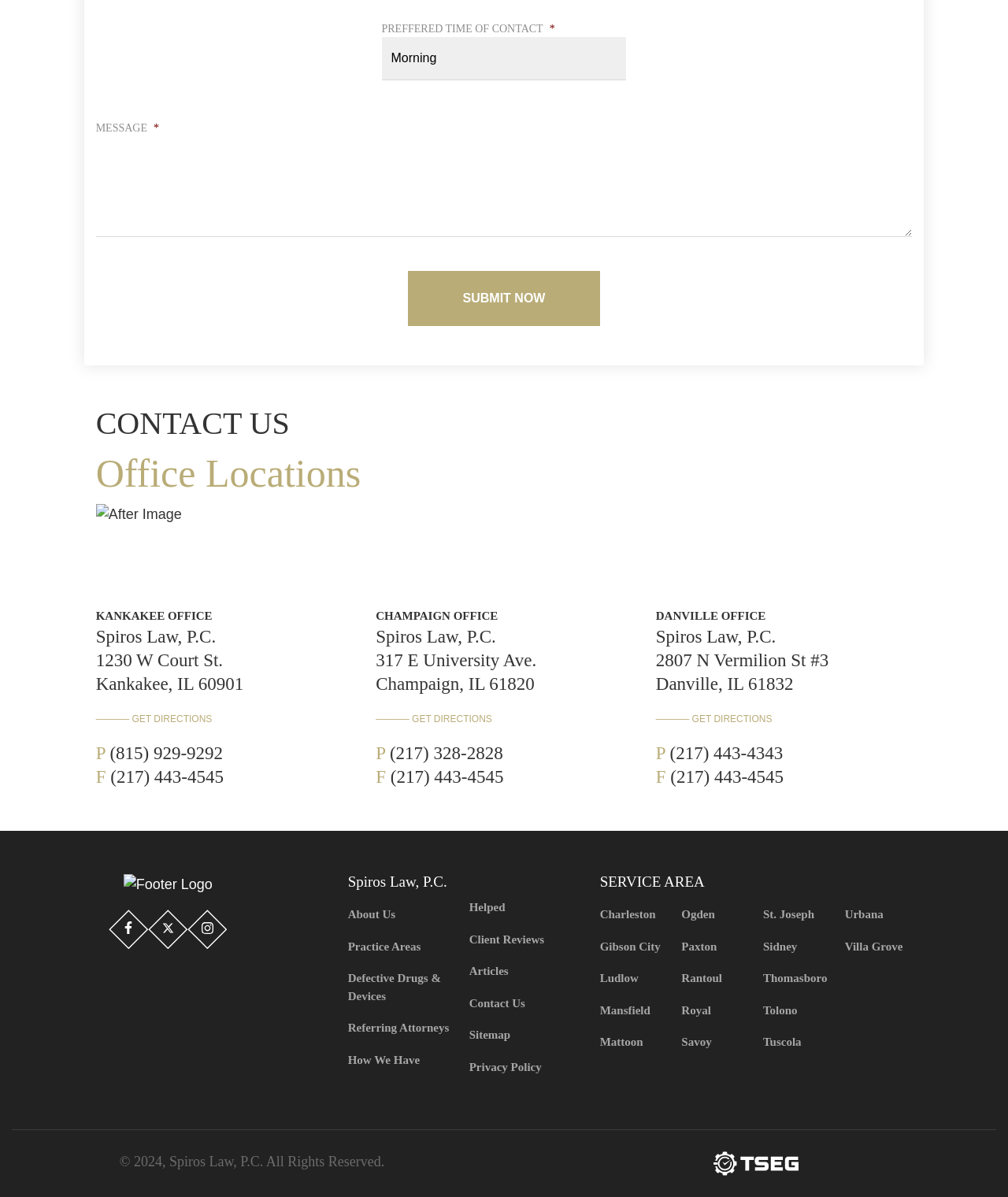What is the name of the law firm?
Offer a detailed and exhaustive answer to the question.

I found the name 'Spiros Law, P.C.' mentioned multiple times on the page, including in the footer section and in each office location's description.